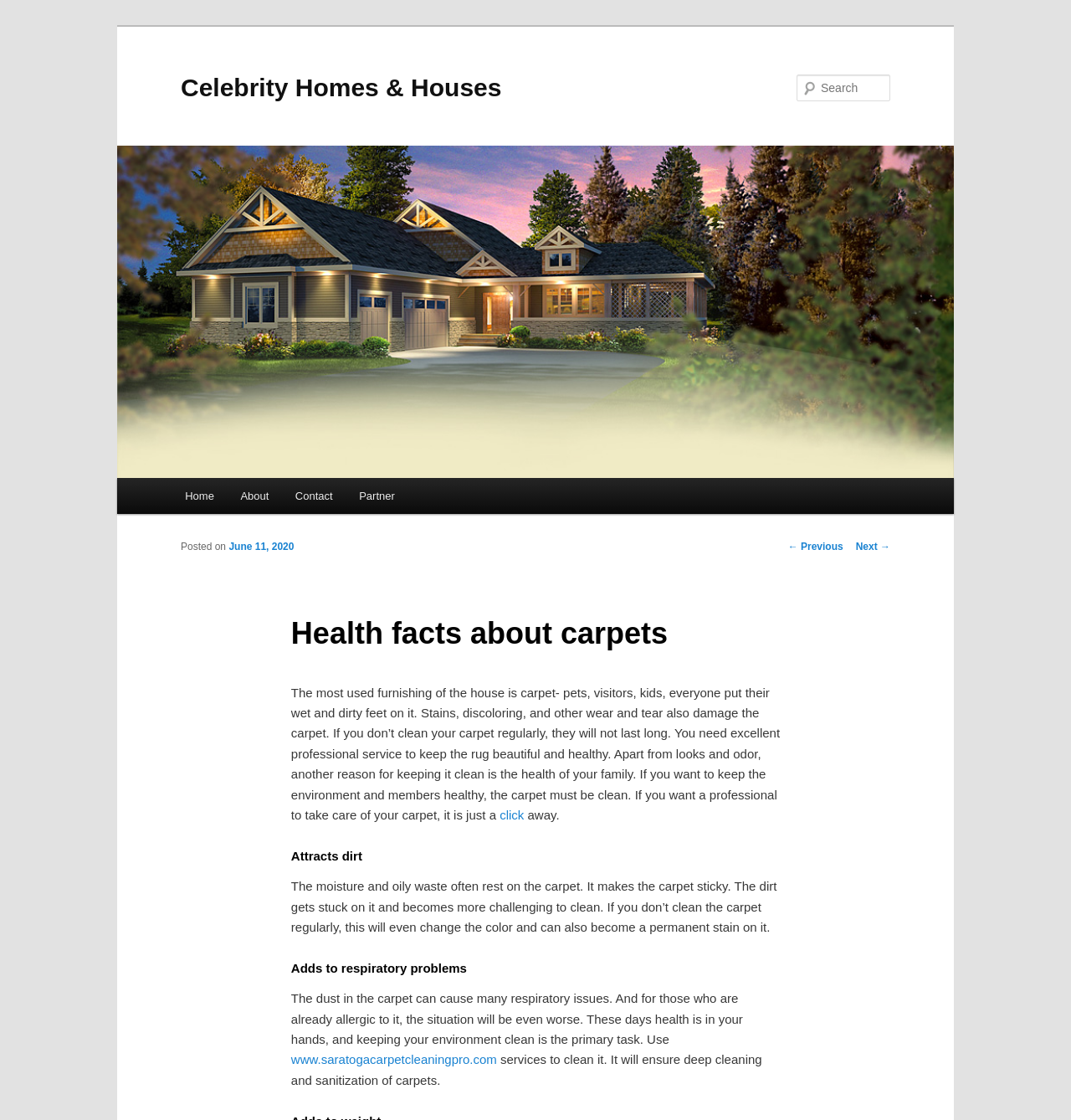Determine the bounding box coordinates of the clickable region to follow the instruction: "Search for something".

[0.744, 0.067, 0.831, 0.09]